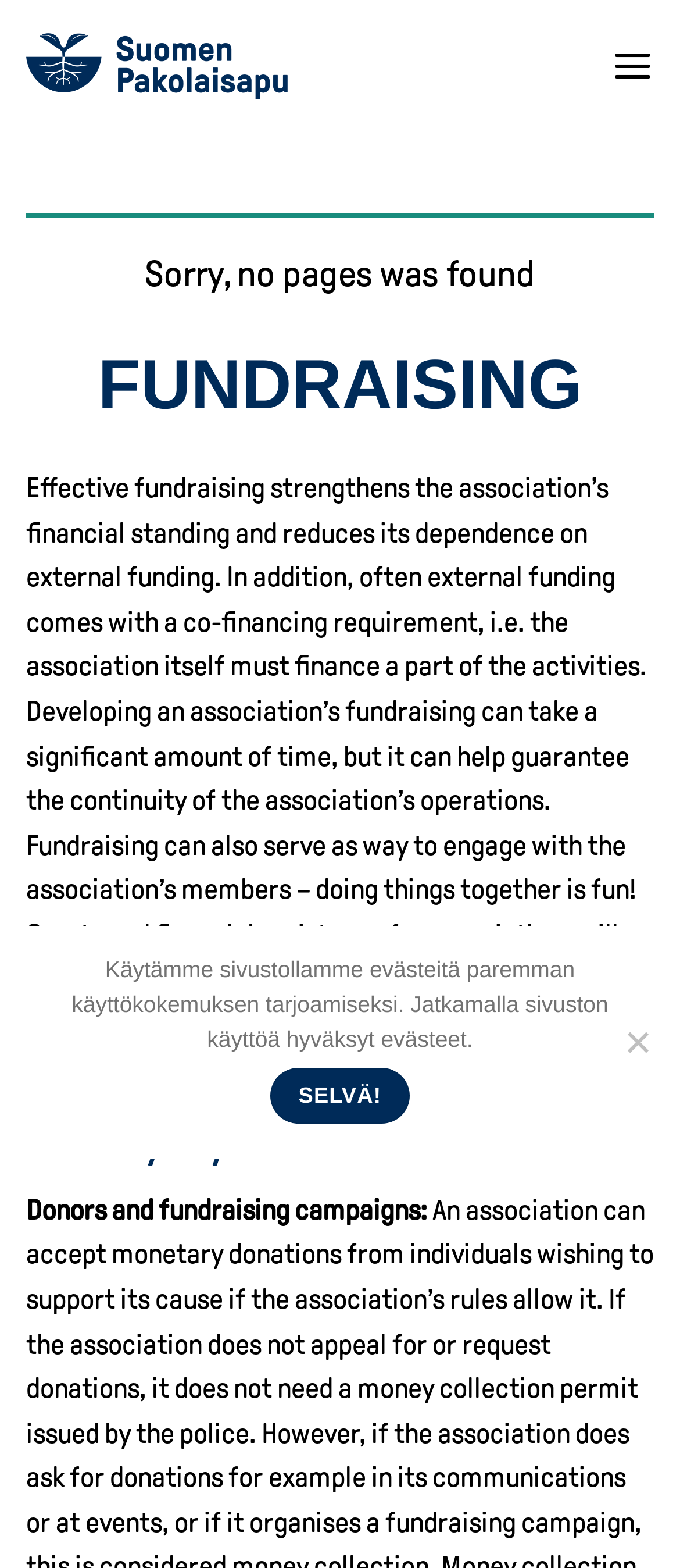Deliver a detailed narrative of the webpage's visual and textual elements.

The webpage is about fundraising for an association, specifically Suomen Pakolaisapu. At the top left corner, there is a link to the association's homepage, accompanied by an image of the association's logo. On the top right corner, there is a menu link that, when expanded, reveals a main menu.

Below the menu, there is a heading that reads "FUNDRAISING" in a prominent font. Underneath this heading, there is a paragraph of text that explains the importance of fundraising for the association, including how it can reduce dependence on external funding and engage members.

Further down the page, there is another heading that reads "The many ways to raise funds". Below this heading, there is a subheading that mentions donors and fundraising campaigns.

At the bottom of the page, there is a cookie notice dialog that is not currently in focus. The dialog contains a message about the use of cookies on the website, along with a link to accept the cookies and a button to decline.